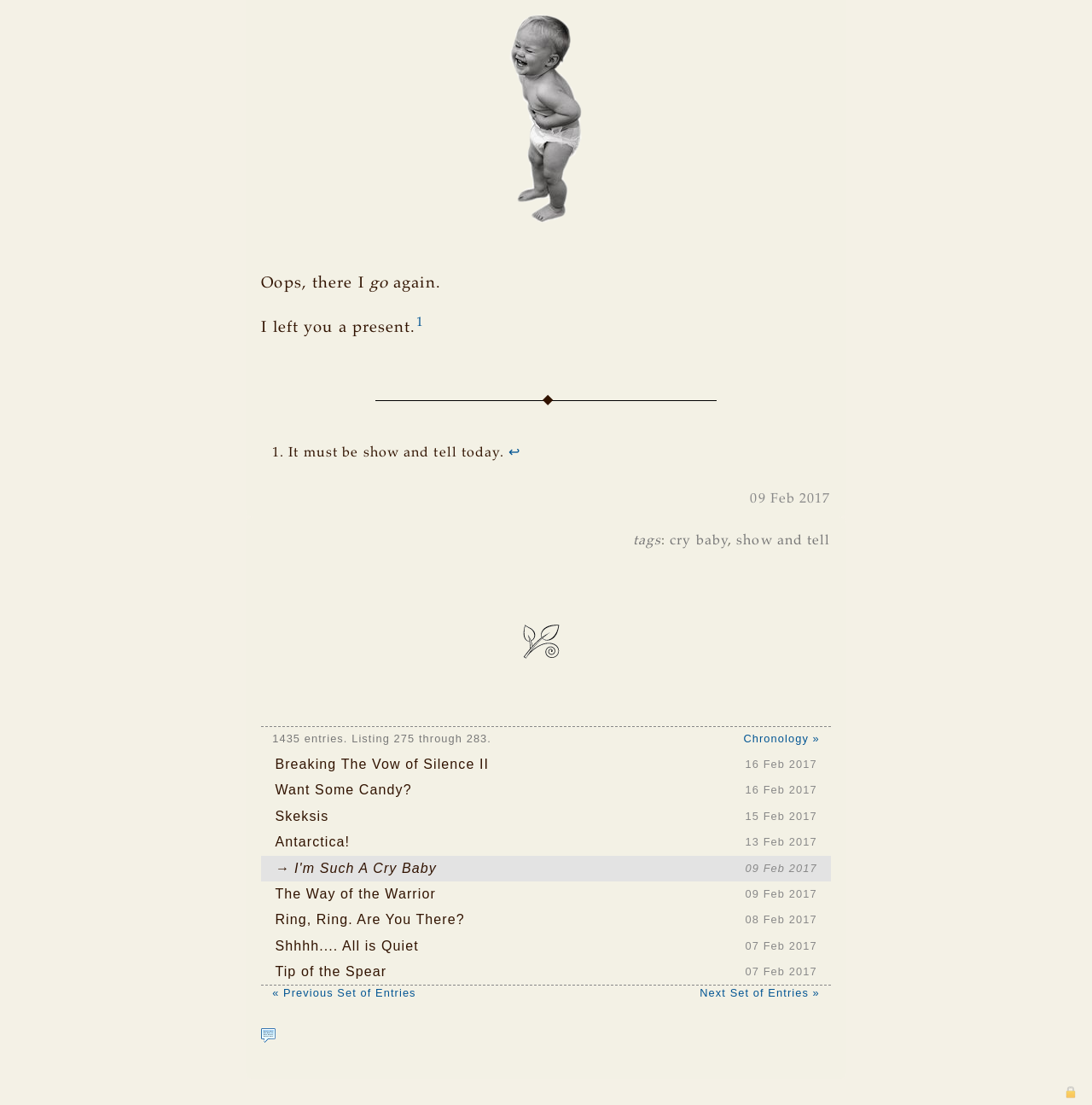Show the bounding box coordinates for the element that needs to be clicked to execute the following instruction: "Go to the next set of entries". Provide the coordinates in the form of four float numbers between 0 and 1, i.e., [left, top, right, bottom].

[0.641, 0.893, 0.751, 0.905]